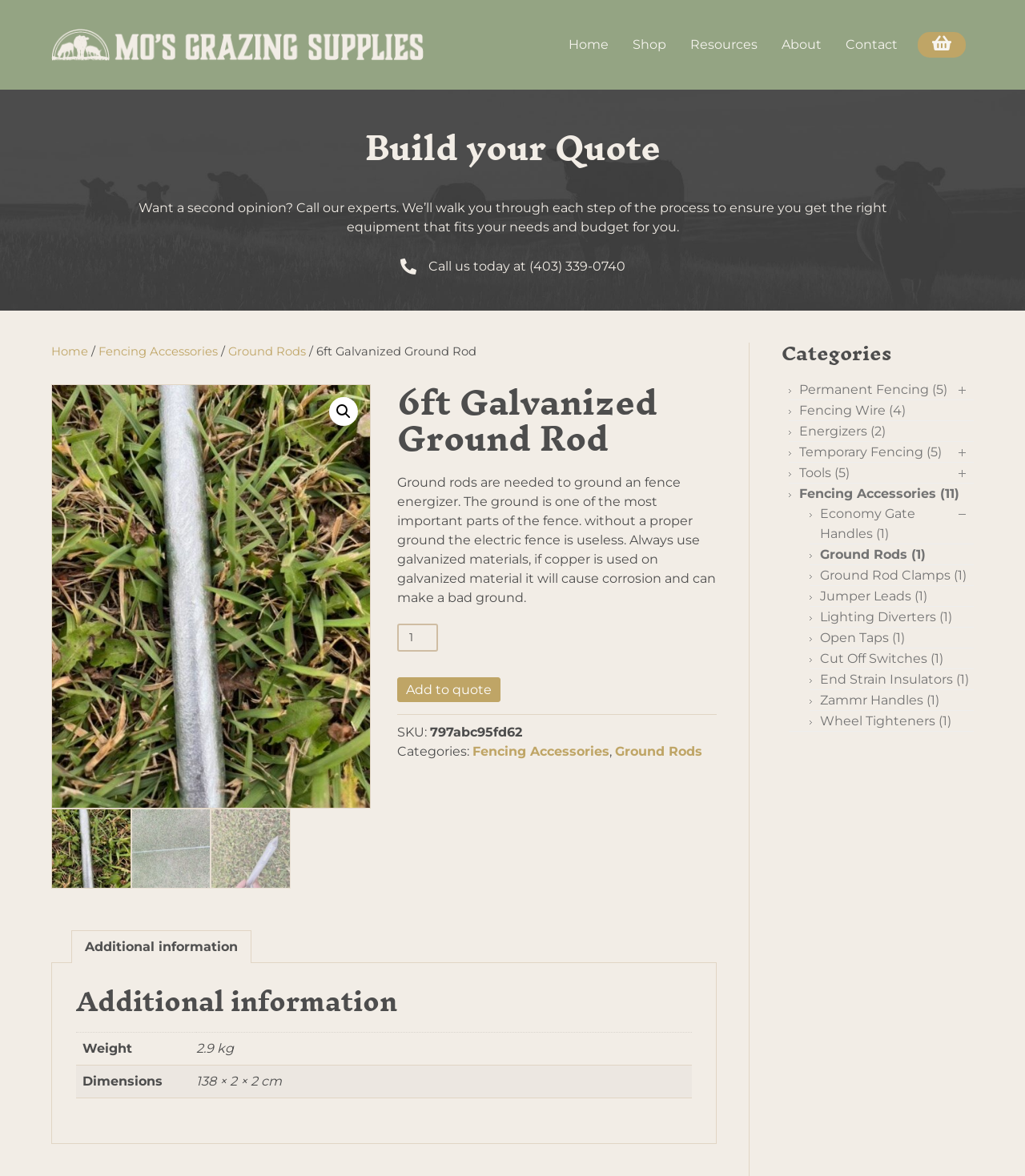Answer this question using a single word or a brief phrase:
What is the weight of the 6ft ground rod?

2.9 kg